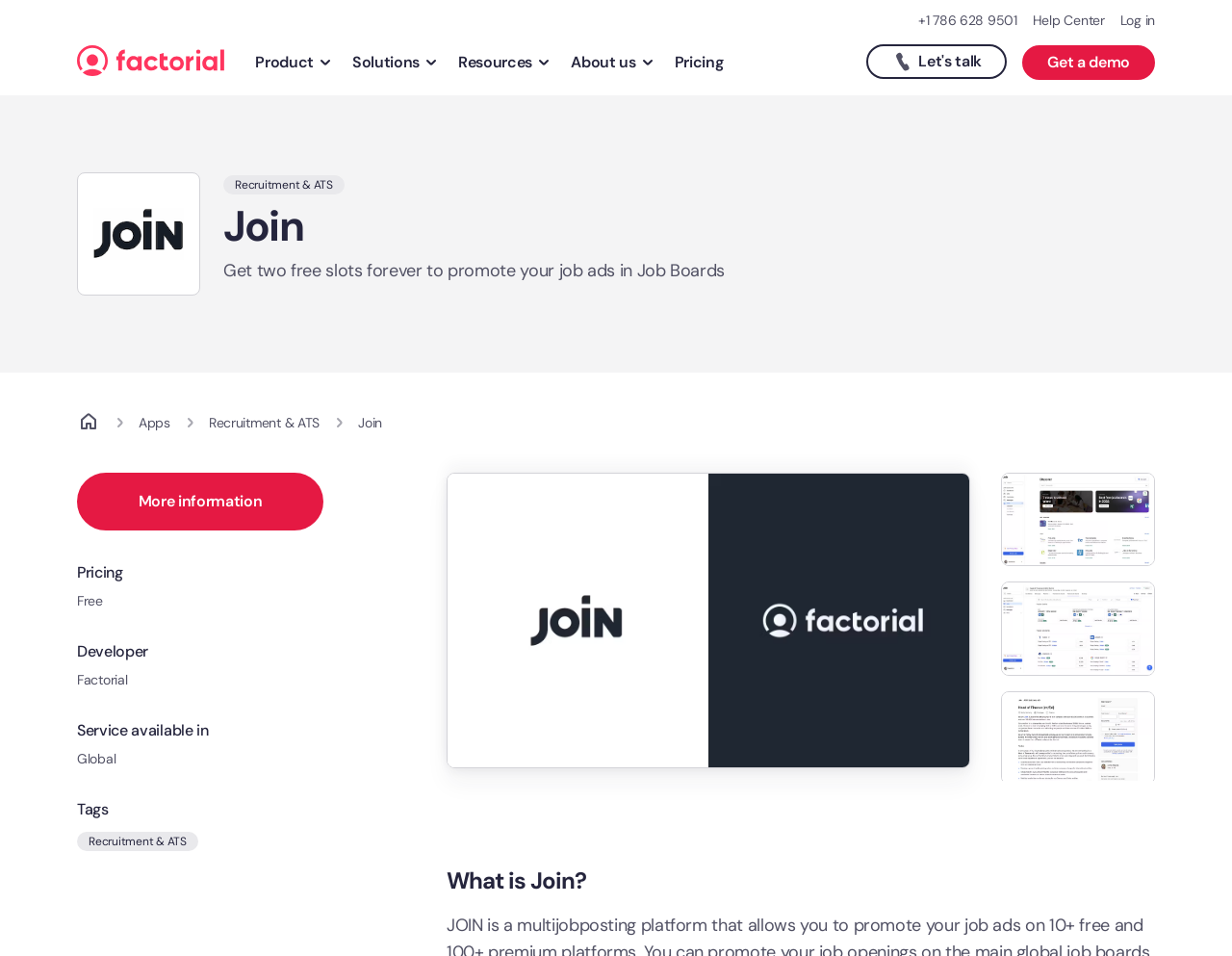What is the company name in the top-left corner?
Based on the screenshot, provide your answer in one word or phrase.

Factorial